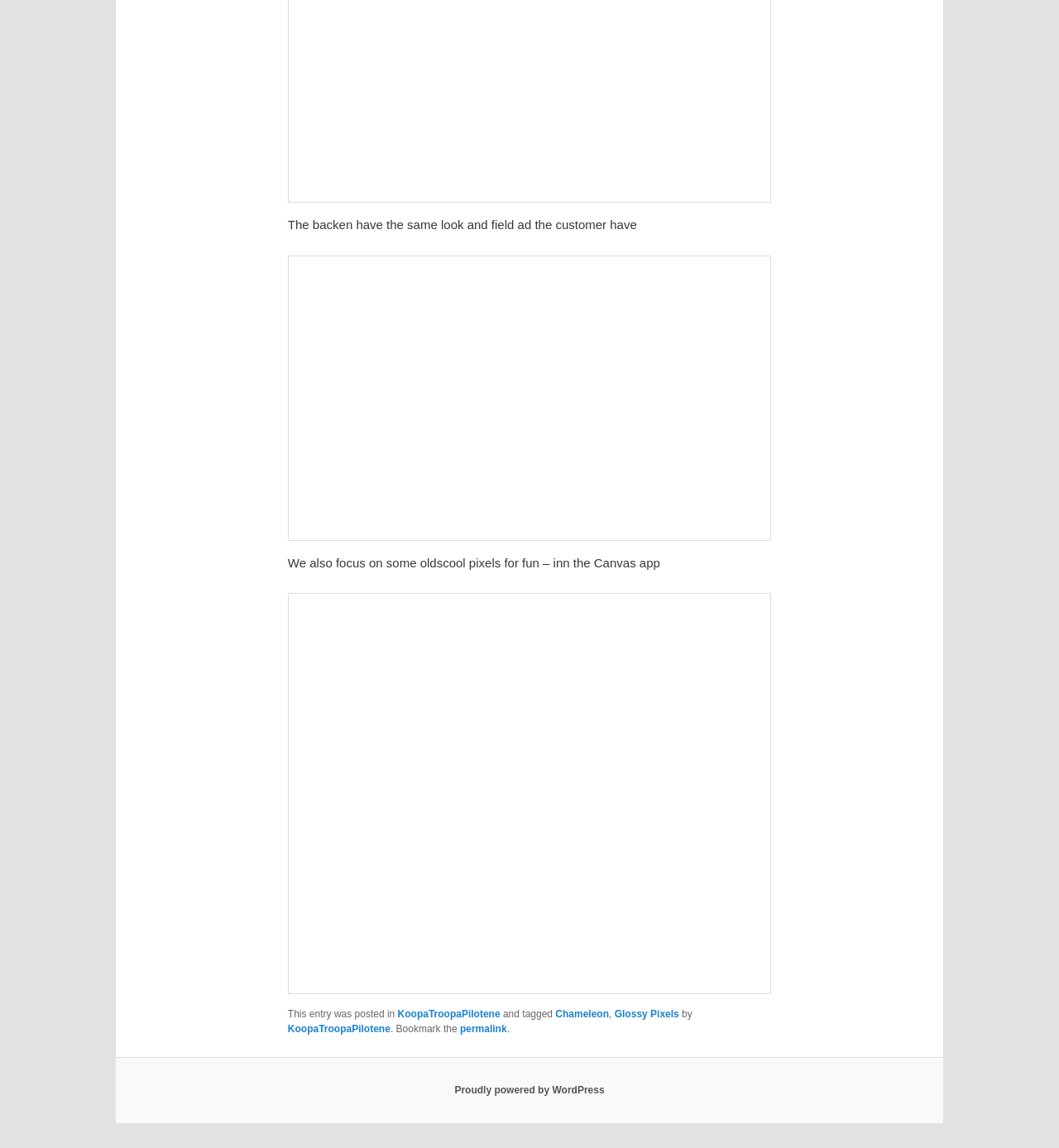Provide the bounding box coordinates of the HTML element this sentence describes: "title="Bryant PTSA"".

None